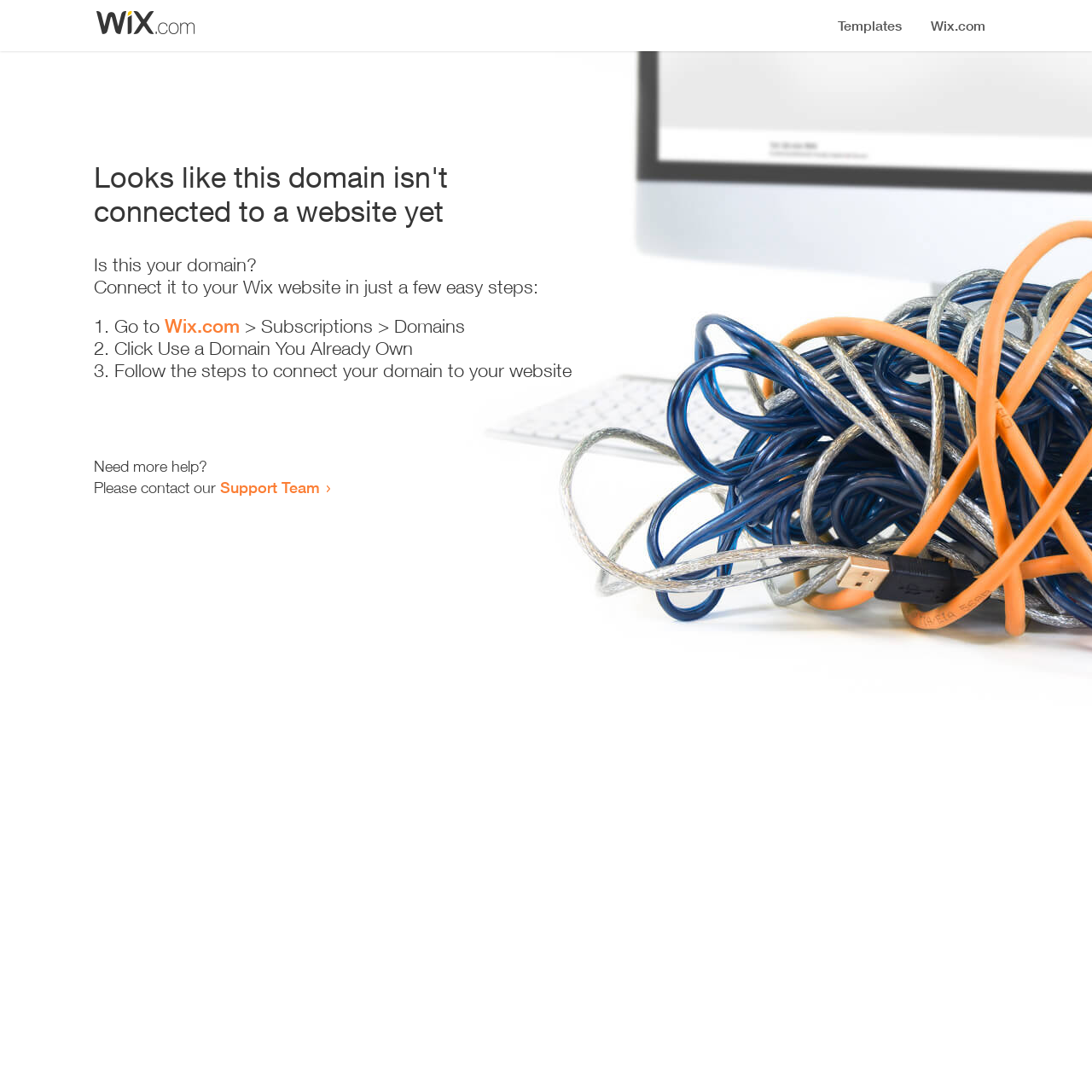Given the description "Support Team", determine the bounding box of the corresponding UI element.

[0.202, 0.438, 0.293, 0.455]